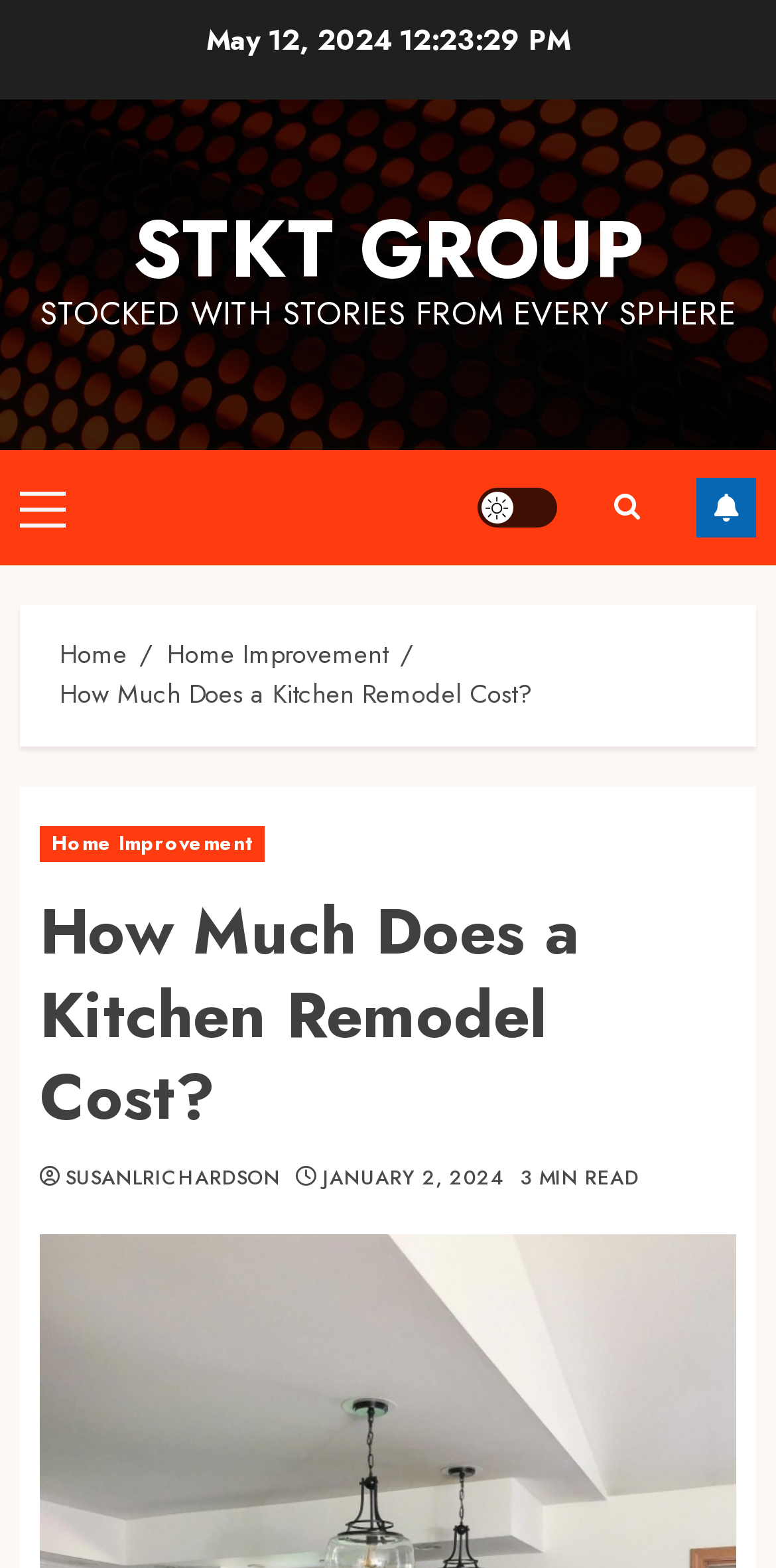What is the date of the article?
From the image, respond using a single word or phrase.

May 12, 2024